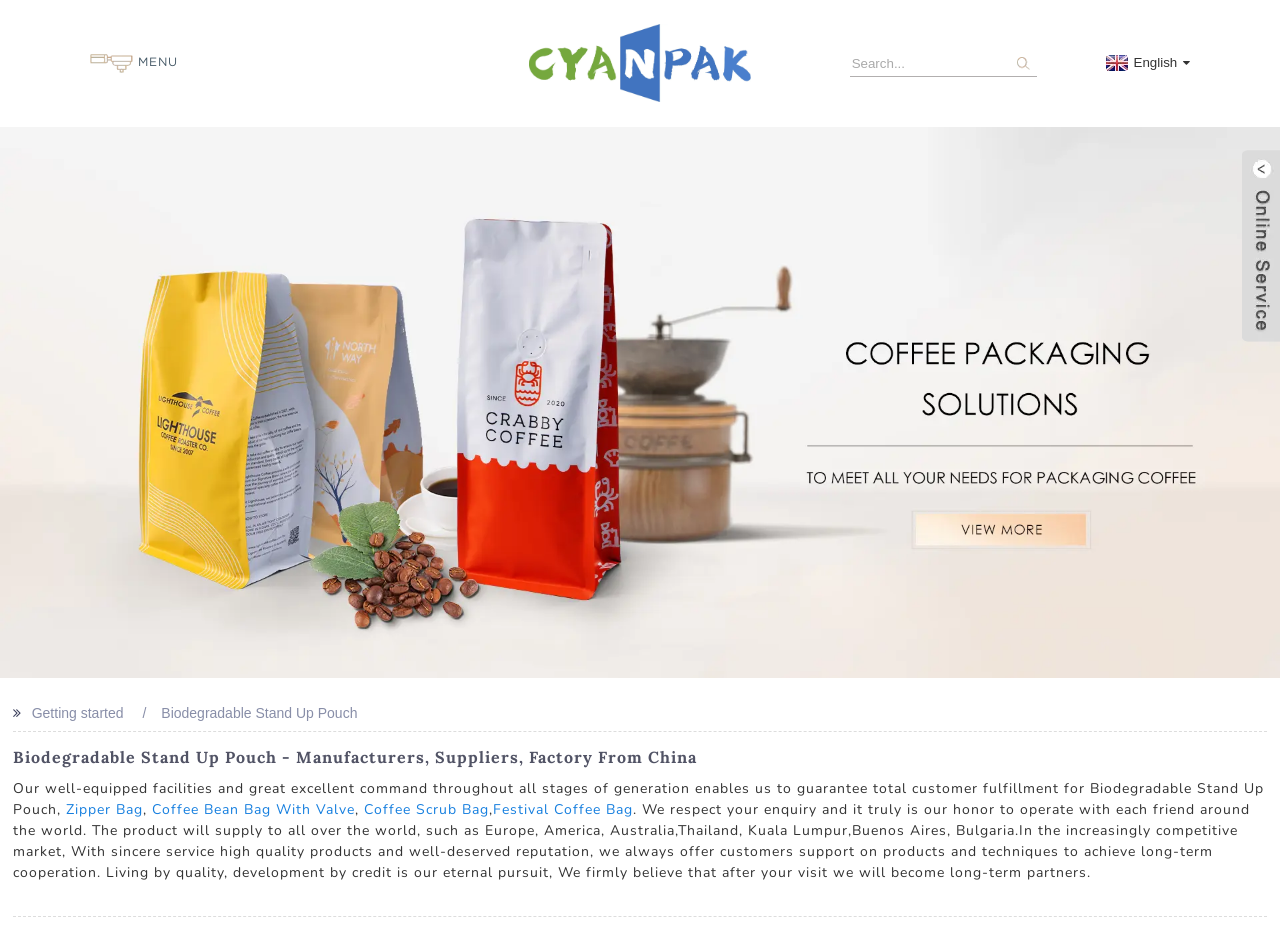What languages are supported by the website?
Observe the image and answer the question with a one-word or short phrase response.

English